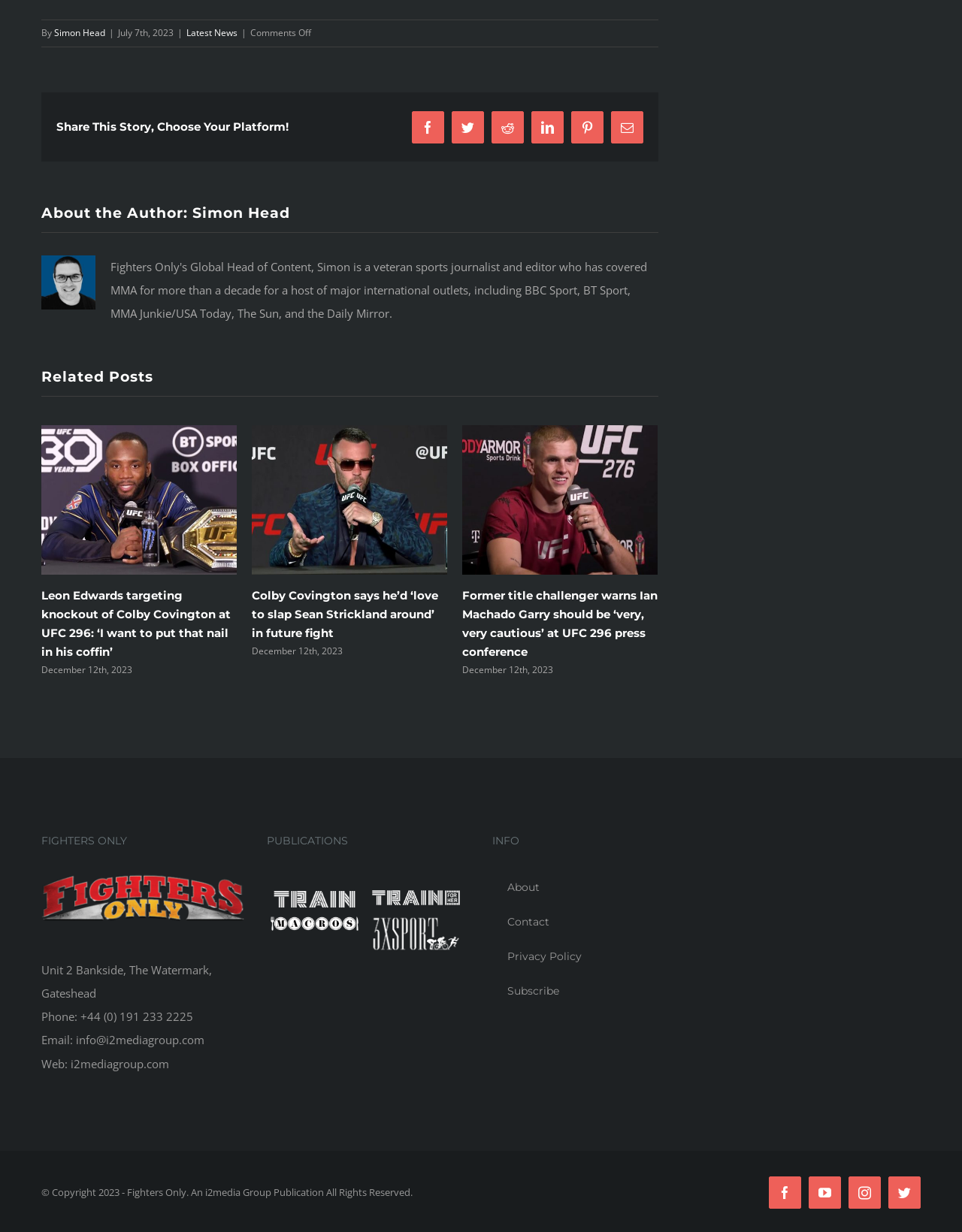Determine the bounding box coordinates of the area to click in order to meet this instruction: "Visit the Fighters Only homepage".

[0.043, 0.676, 0.254, 0.689]